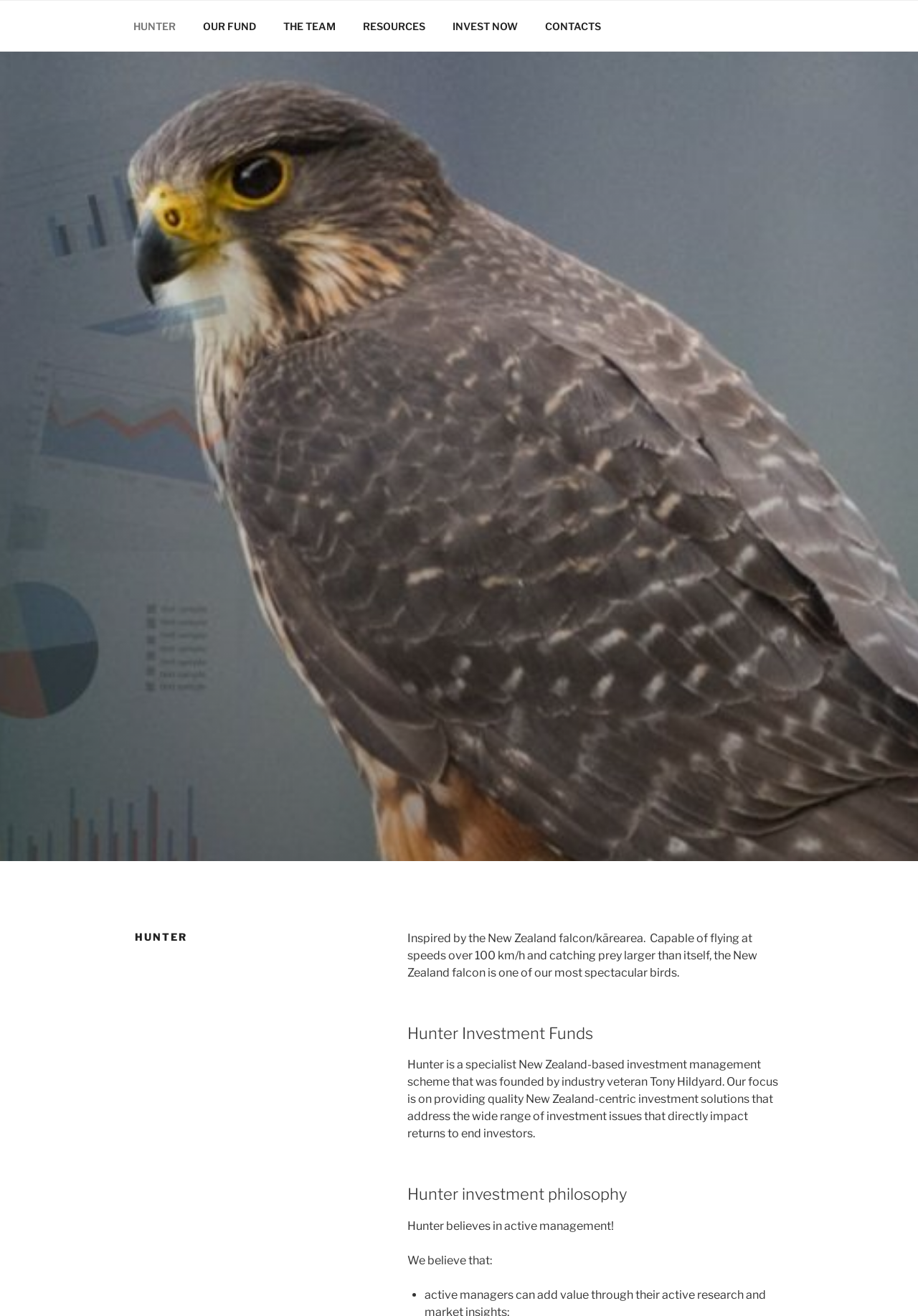From the details in the image, provide a thorough response to the question: What is the speed of the New Zealand falcon?

I found a StaticText element with the text 'Inspired by the New Zealand falcon/kārearea. Capable of flying at speeds over 100 km/h...' which mentions the speed of the New Zealand falcon.